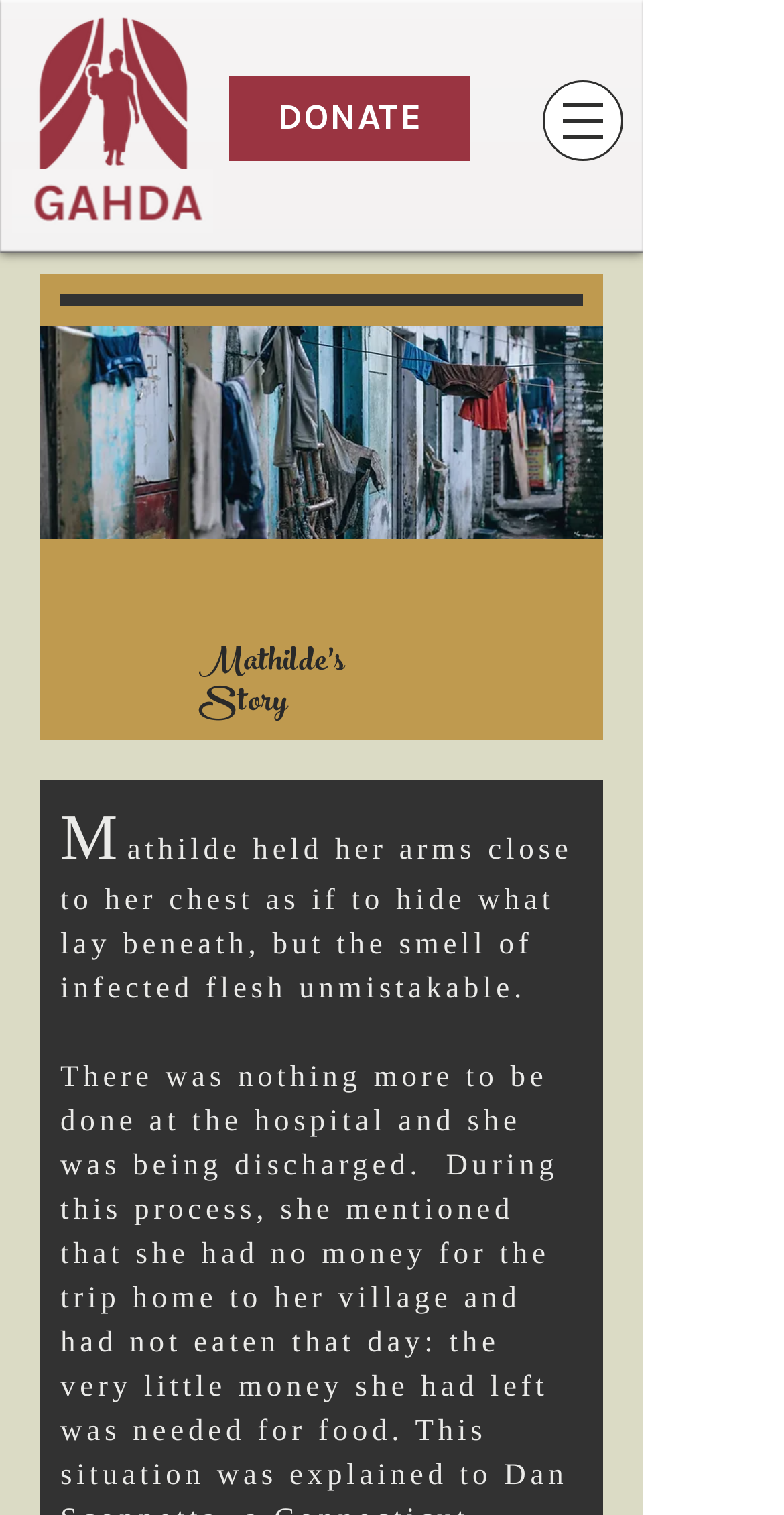Using the details from the image, please elaborate on the following question: Is there a way to donate?

A link labeled 'DONATE' is present on the webpage, suggesting that visitors can donate to the organization or a related cause.